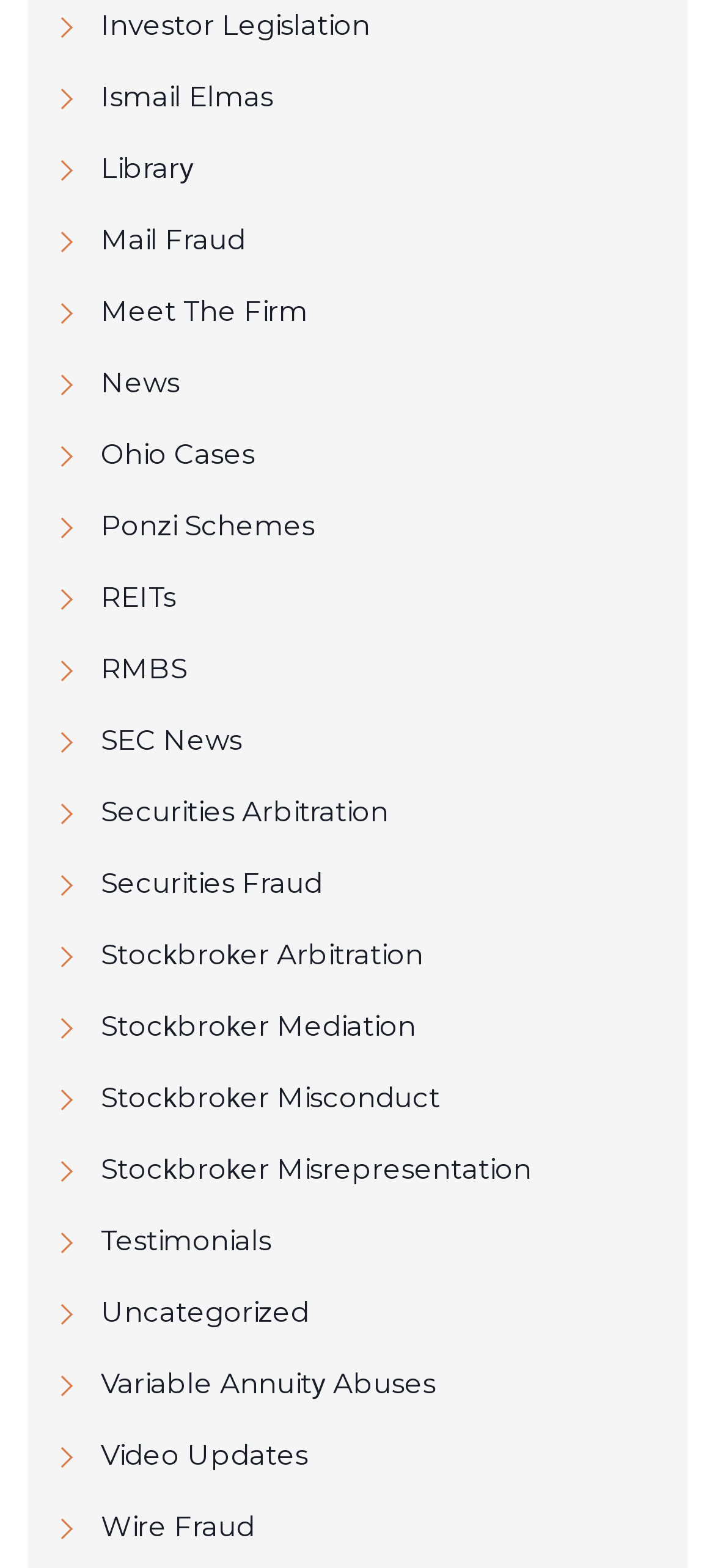Please identify the bounding box coordinates of the clickable area that will allow you to execute the instruction: "Learn about Mail Fraud".

[0.077, 0.139, 0.923, 0.167]